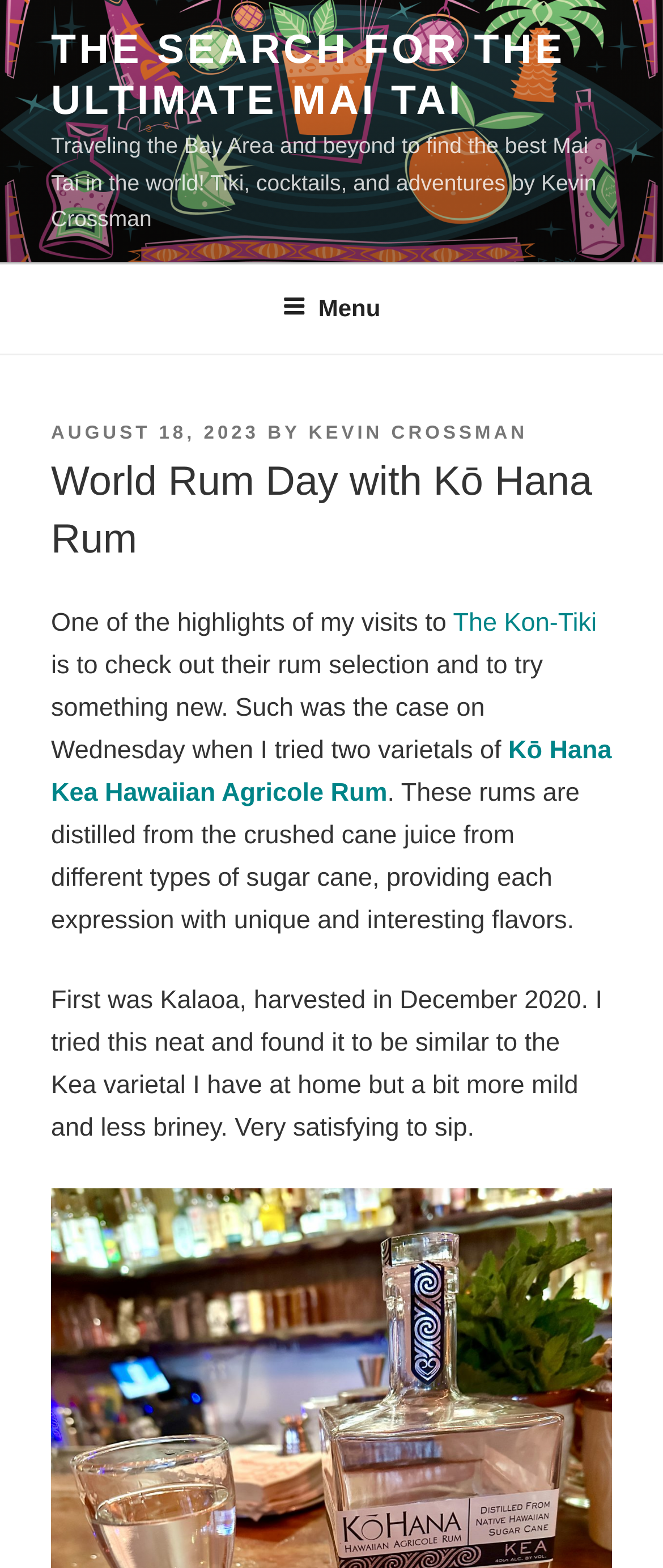What is the date of the article?
Look at the image and respond with a one-word or short phrase answer.

AUGUST 18, 2023